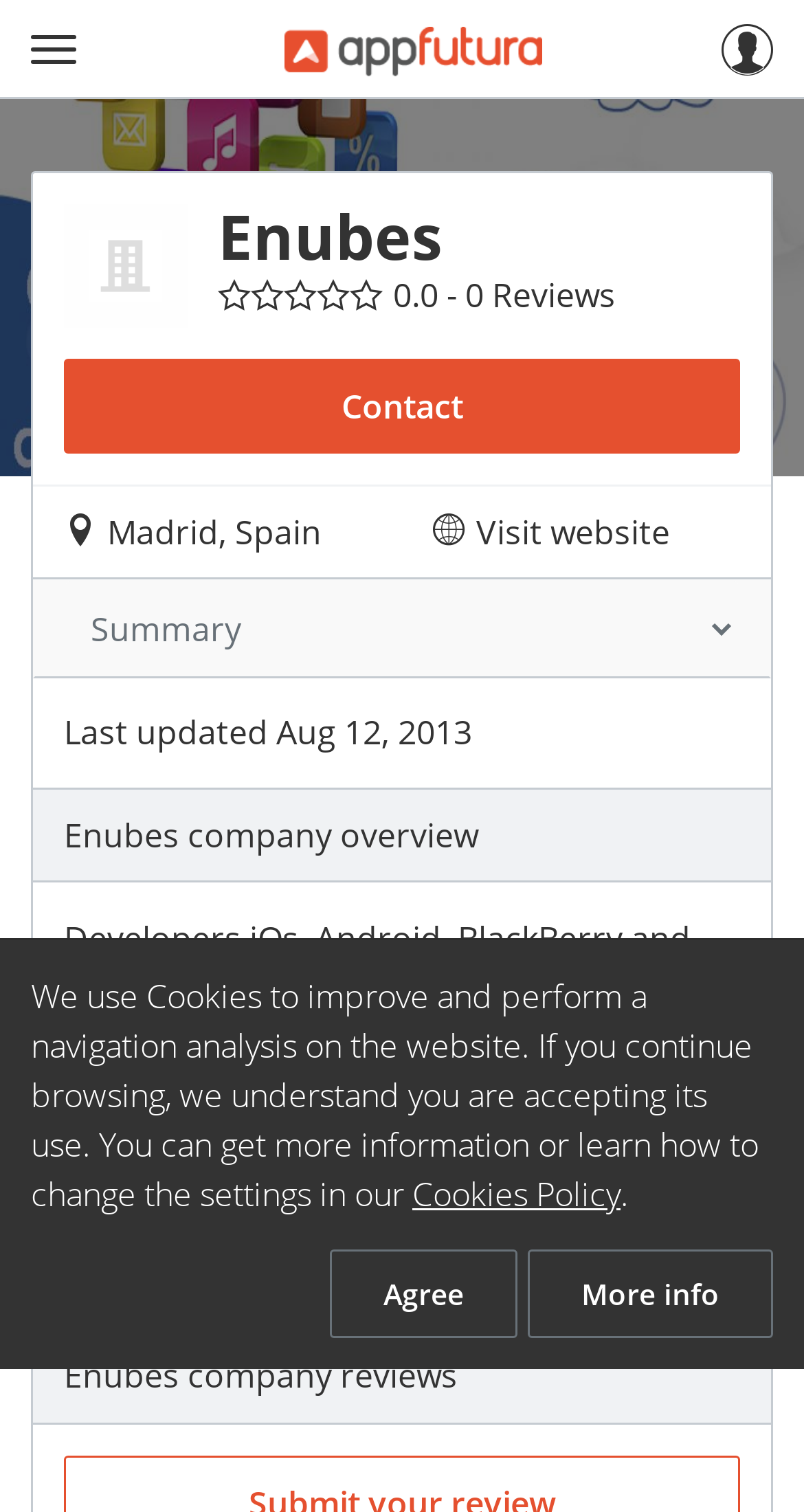Please identify the bounding box coordinates of the element on the webpage that should be clicked to follow this instruction: "Click the Menu button". The bounding box coordinates should be given as four float numbers between 0 and 1, formatted as [left, top, right, bottom].

[0.038, 0.022, 0.128, 0.042]